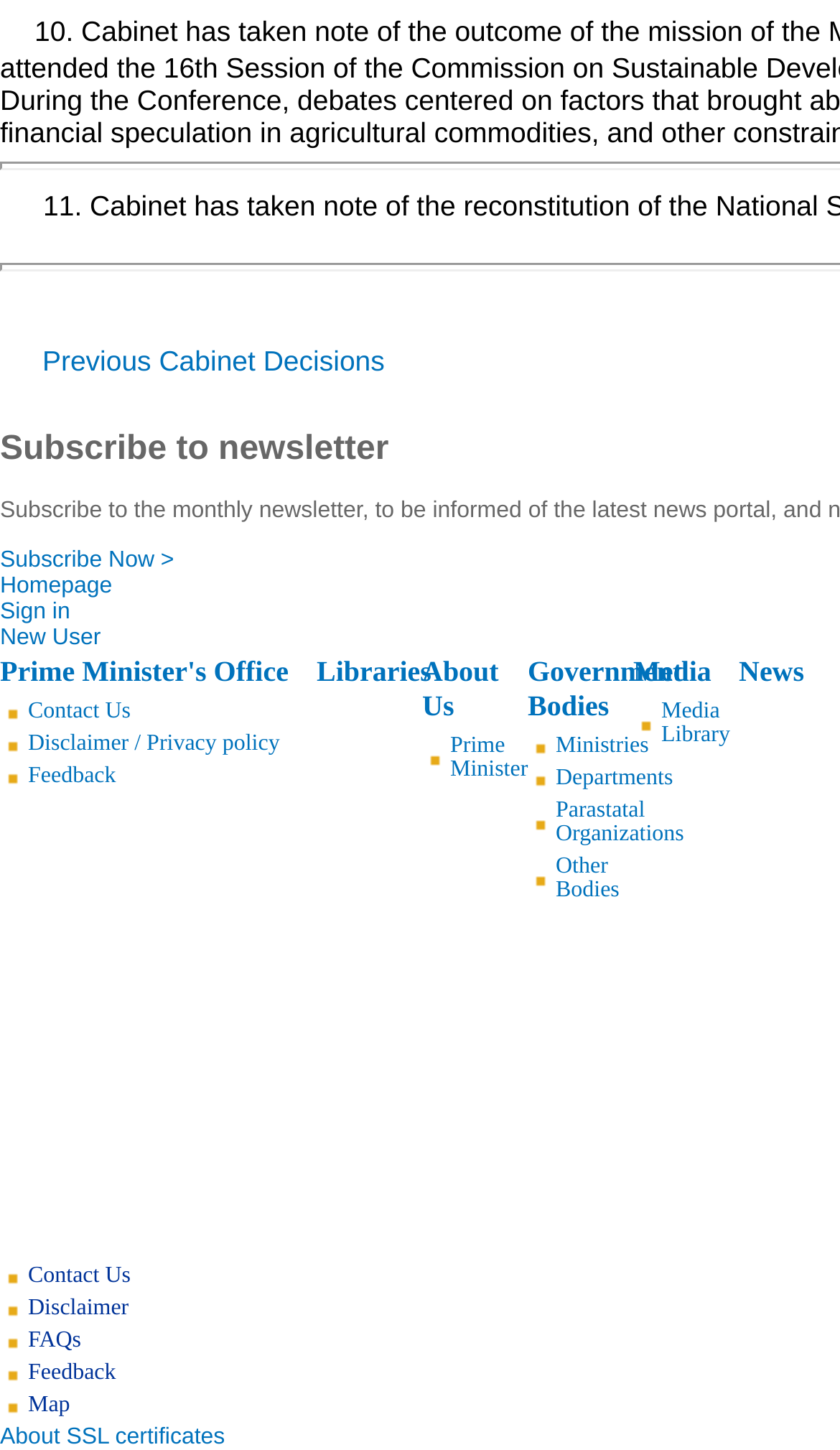Determine the bounding box coordinates for the UI element matching this description: "Feedback".

[0.033, 0.939, 0.138, 0.955]